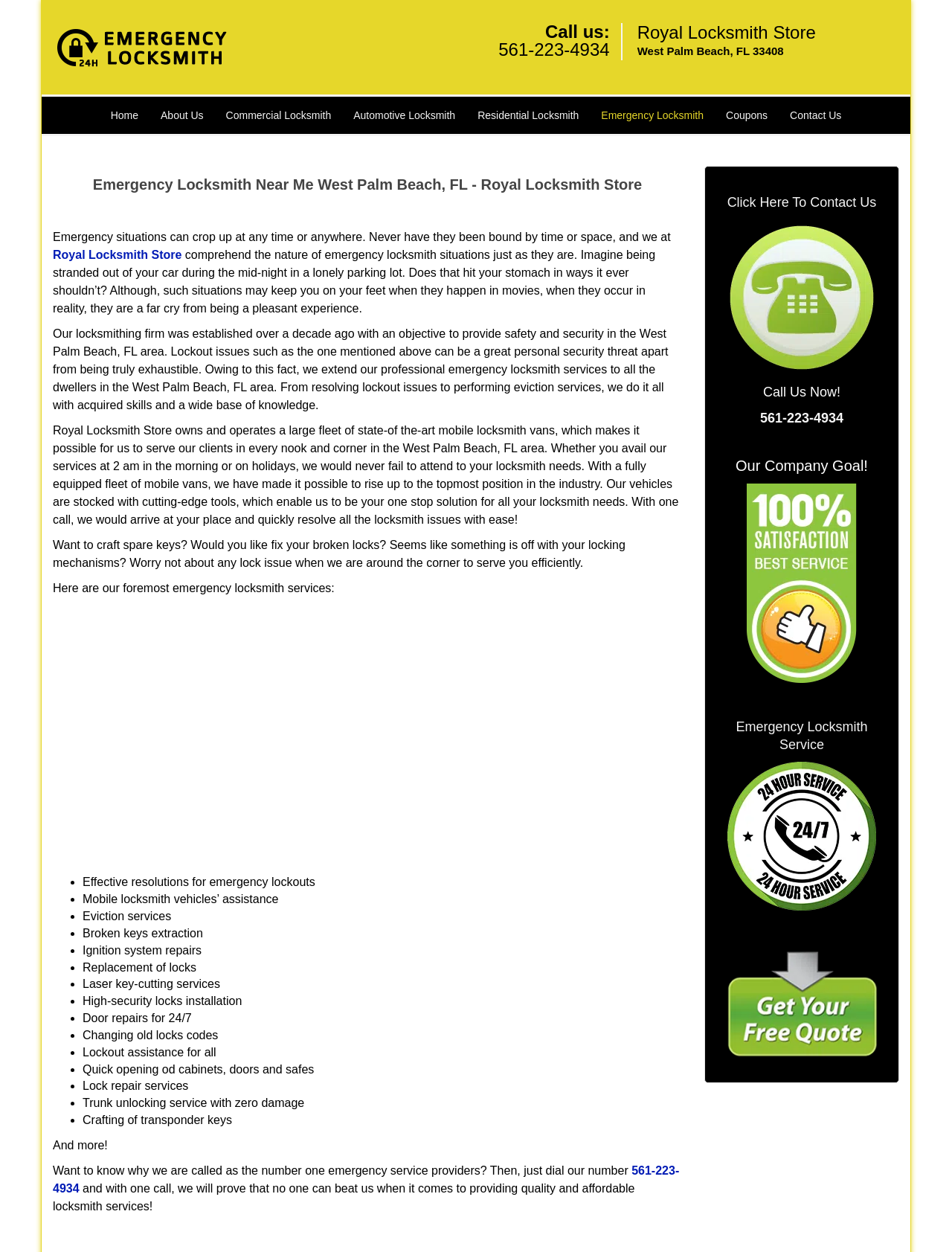Where is Royal Locksmith Store located?
From the details in the image, provide a complete and detailed answer to the question.

The location of Royal Locksmith Store can be found in the 'Royal Locksmith Store West Palm Beach, FL 561-223-4934' image and text, and also in the address 'West Palm Beach, FL 33408'.